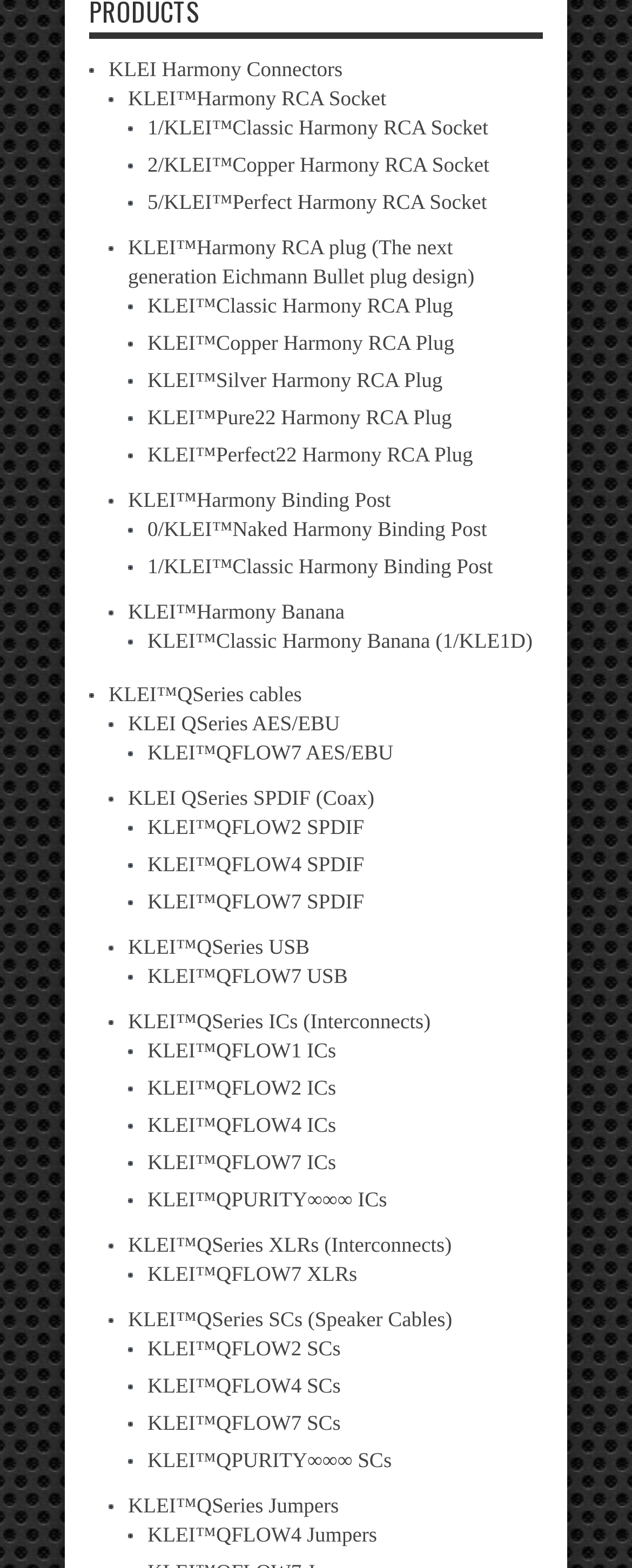What type of products are listed on the webpage?
Please answer using one word or phrase, based on the screenshot.

Audio connectors and cables